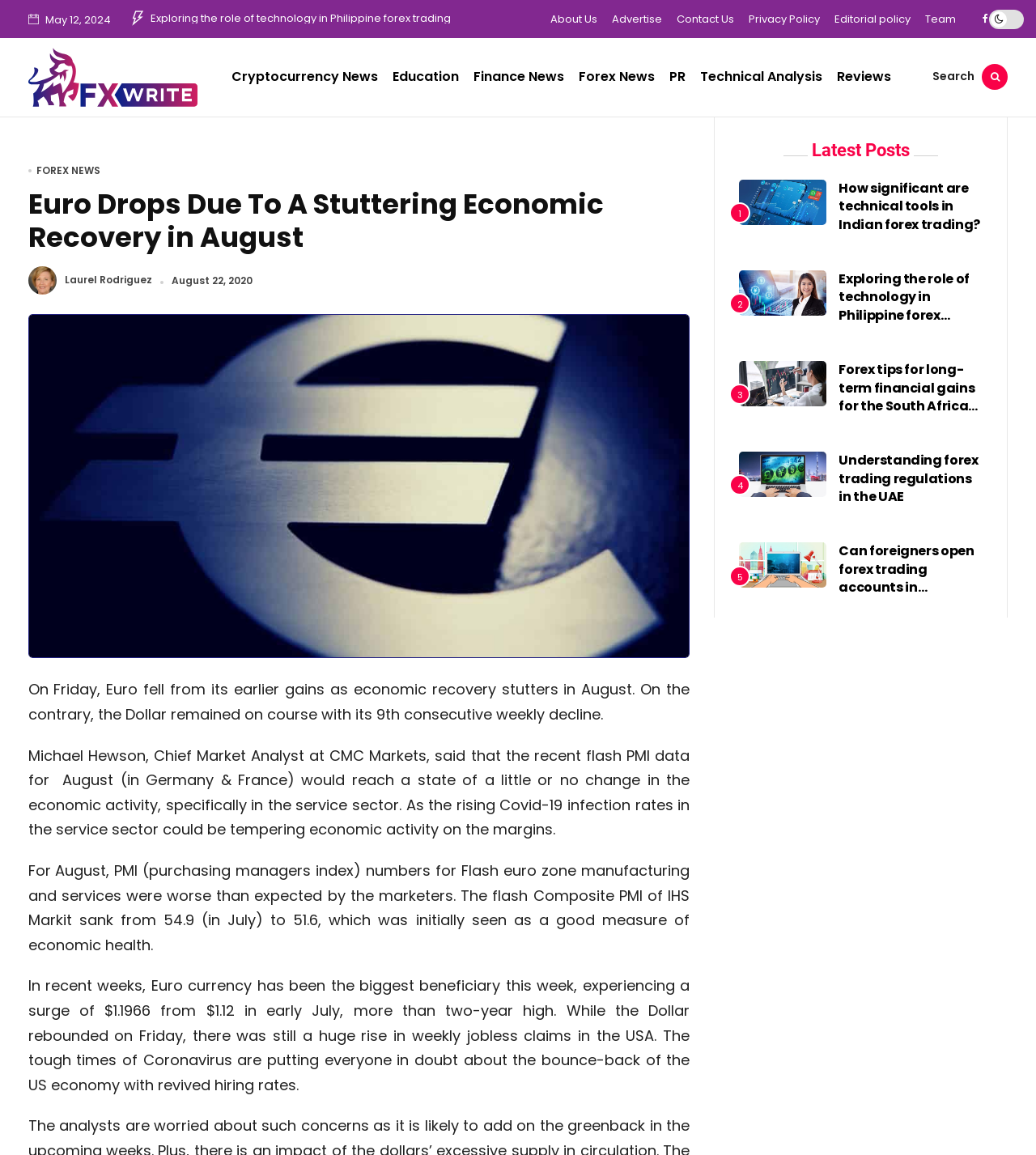Identify the bounding box coordinates for the element you need to click to achieve the following task: "View the 'How significant are technical tools in Indian forex trading?' article". The coordinates must be four float values ranging from 0 to 1, formatted as [left, top, right, bottom].

[0.702, 0.155, 0.961, 0.213]